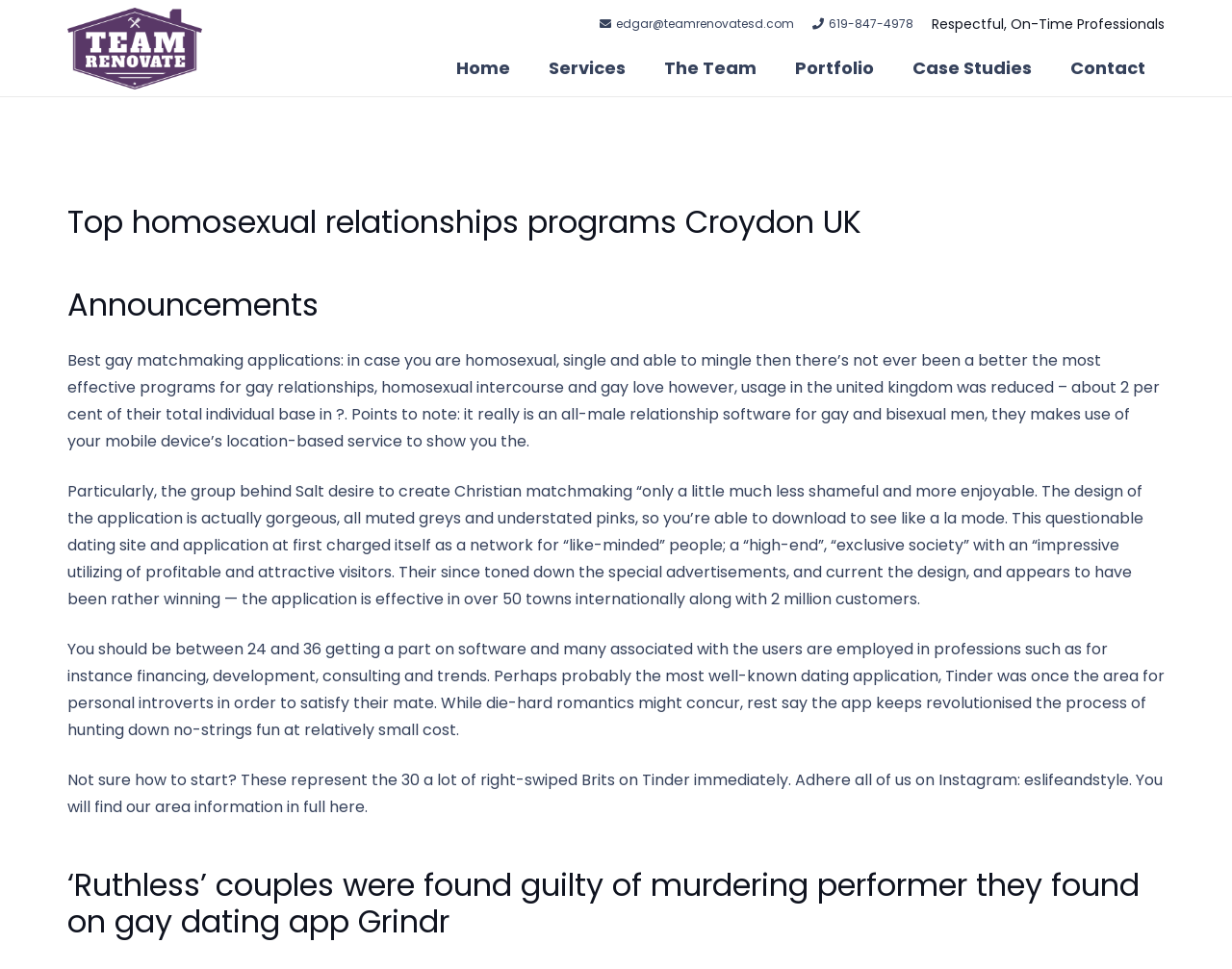Identify the bounding box coordinates of the clickable region required to complete the instruction: "Click the 'Home' link". The coordinates should be given as four float numbers within the range of 0 and 1, i.e., [left, top, right, bottom].

[0.355, 0.045, 0.43, 0.095]